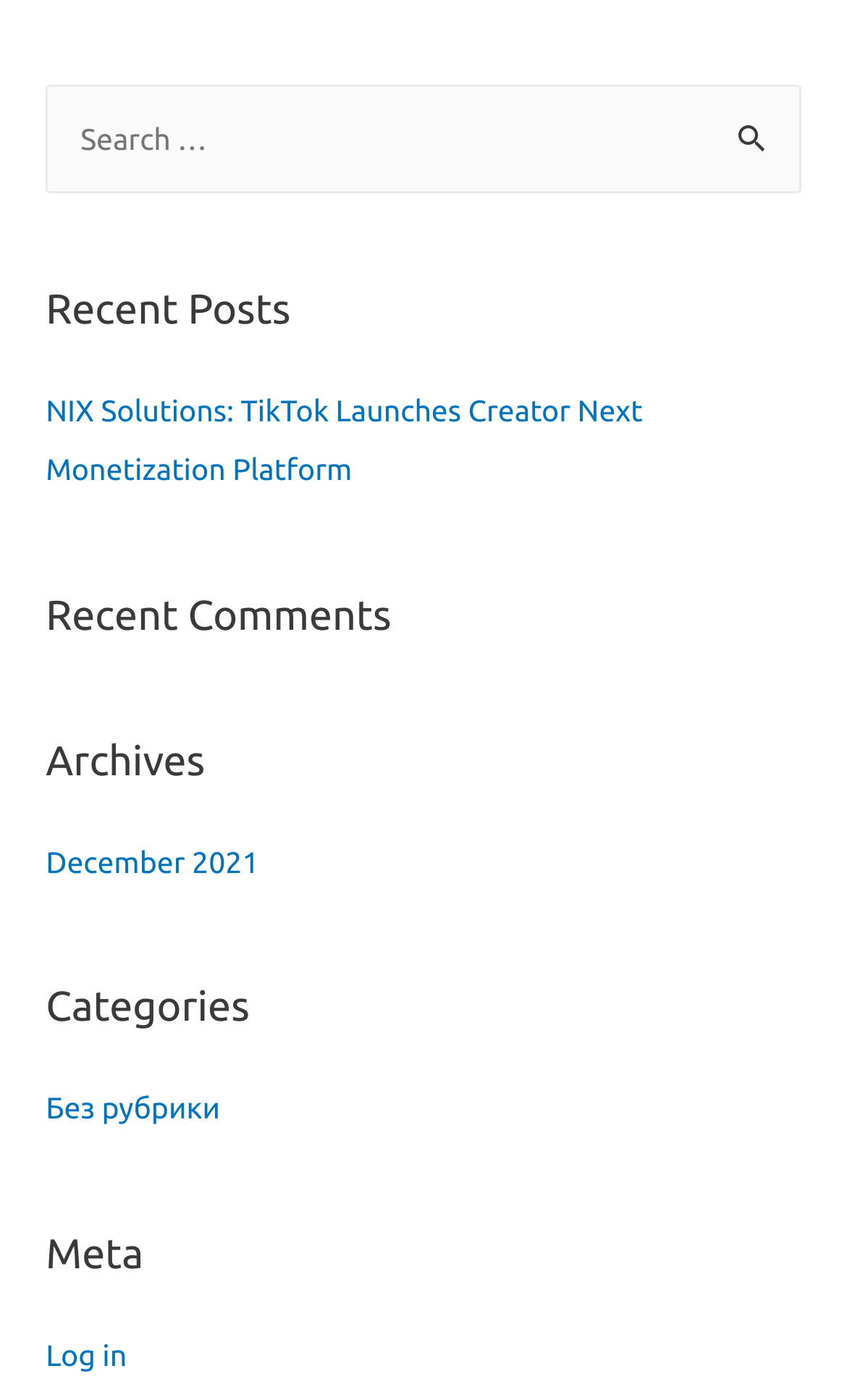Determine the bounding box coordinates (top-left x, top-left y, bottom-right x, bottom-right y) of the UI element described in the following text: parent_node: Search for: value="Search"

[0.831, 0.061, 0.946, 0.123]